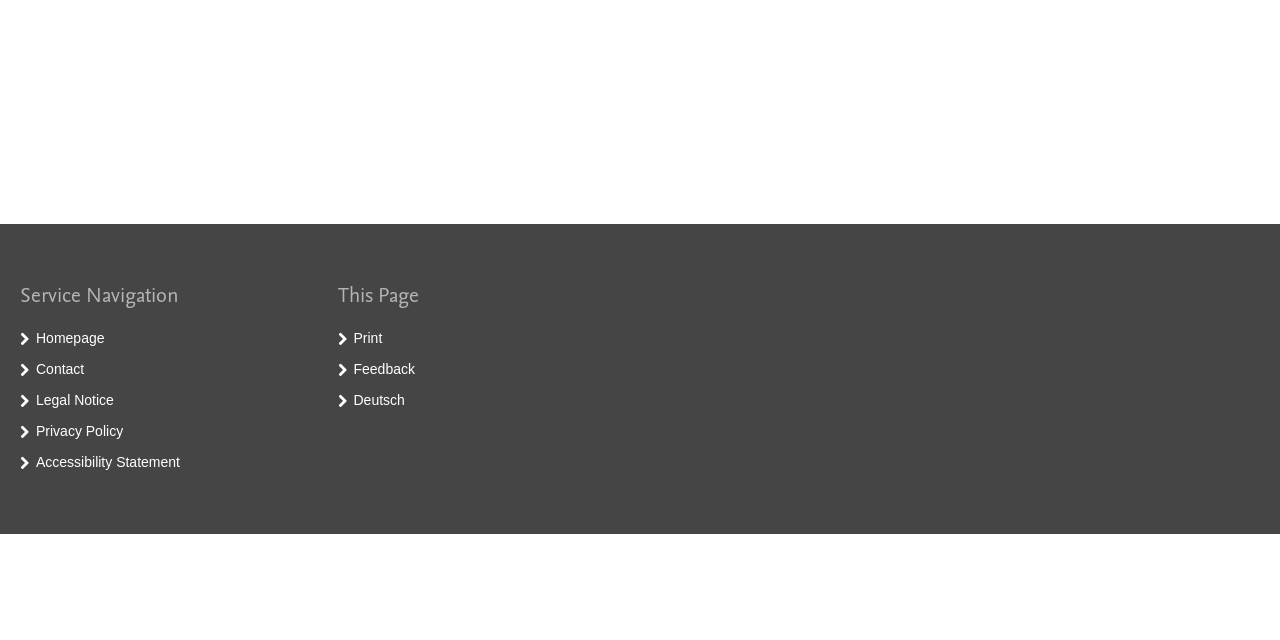Ascertain the bounding box coordinates for the UI element detailed here: "Contact". The coordinates should be provided as [left, top, right, bottom] with each value being a float between 0 and 1.

[0.028, 0.564, 0.066, 0.589]